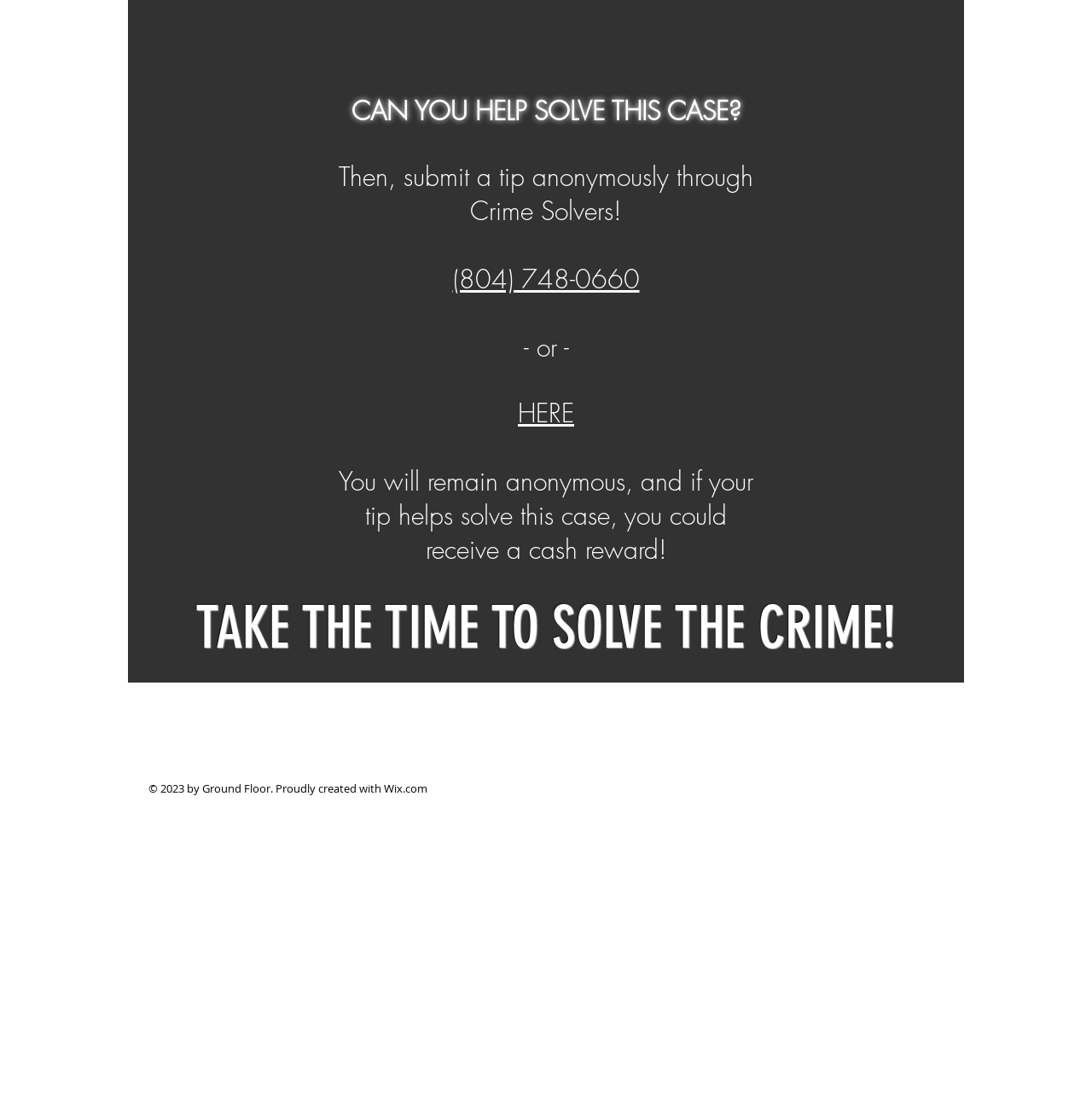Use the information in the screenshot to answer the question comprehensively: What is the phone number to submit a tip?

The phone number to submit a tip can be found in the first heading element, which says 'CAN YOU HELP SOLVE THIS CASE? Then, submit a tip anonymously through Crime Solvers! (804) 748-0660 - or - HERE You will remain anonymous, and if your tip helps solve this case, you could receive a cash reward!'.